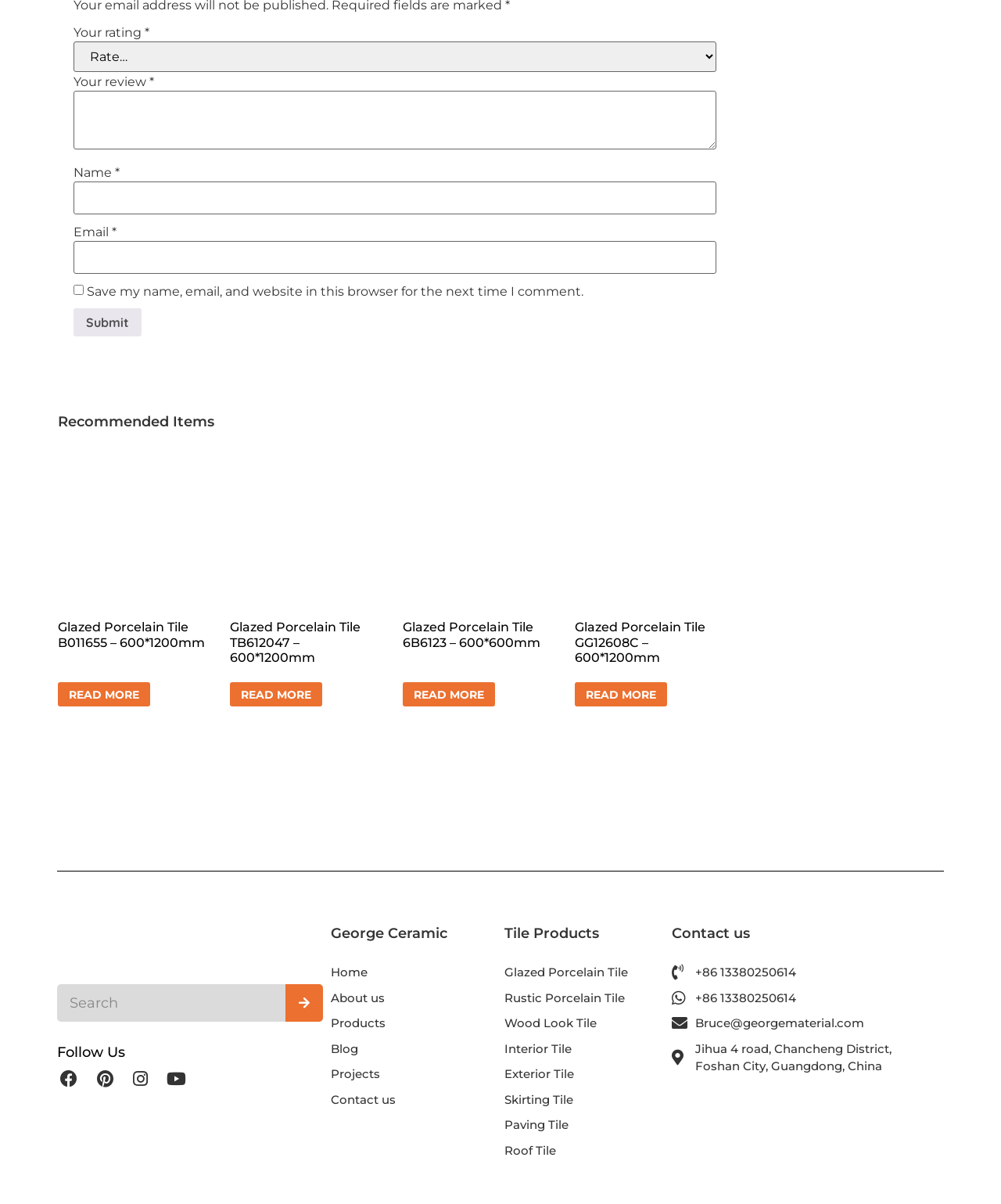What is the phone number listed?
Using the picture, provide a one-word or short phrase answer.

+86 13380250614